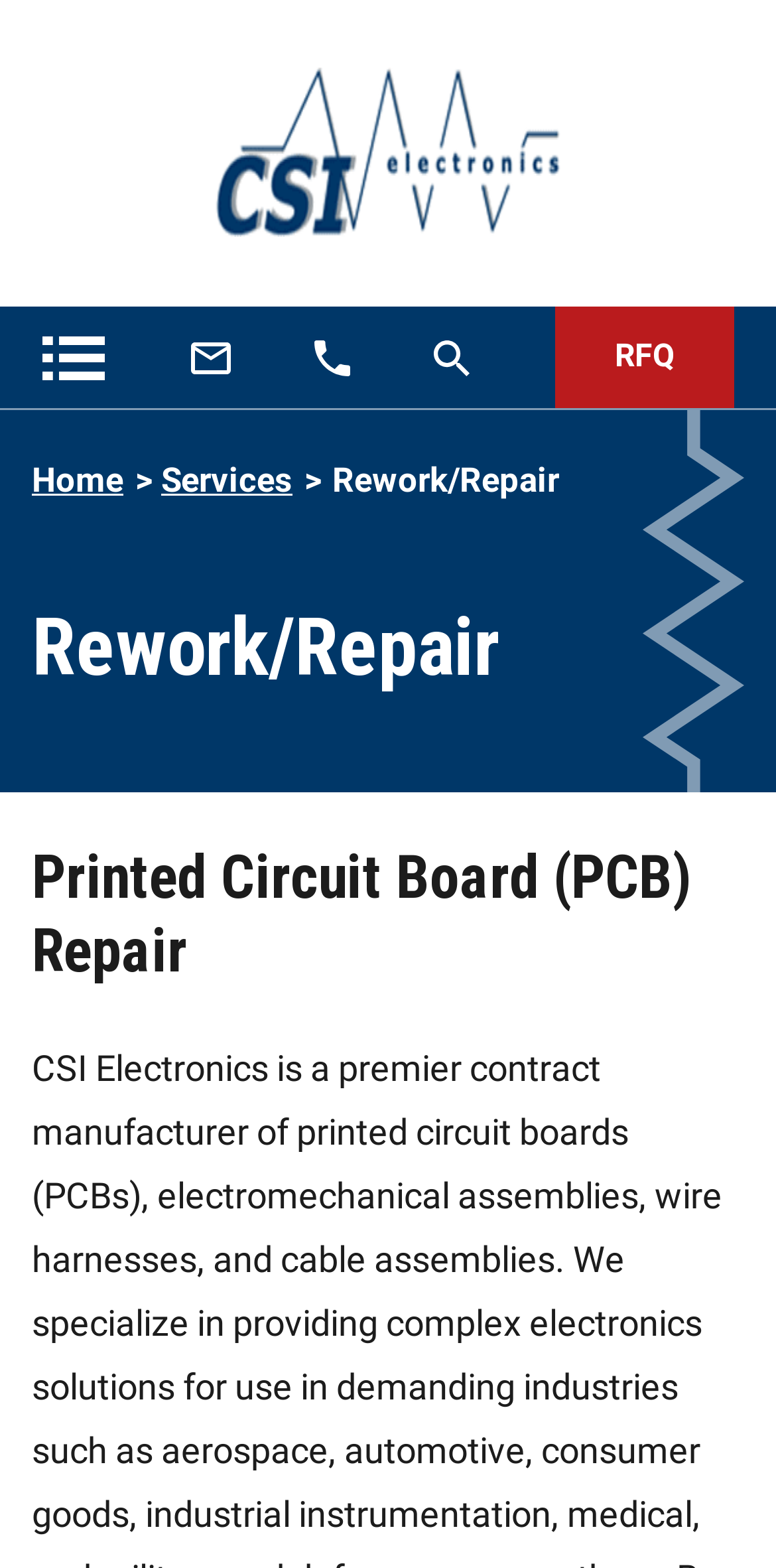What type of board is repaired?
Answer the question with a single word or phrase by looking at the picture.

Printed Circuit Board (PCB)